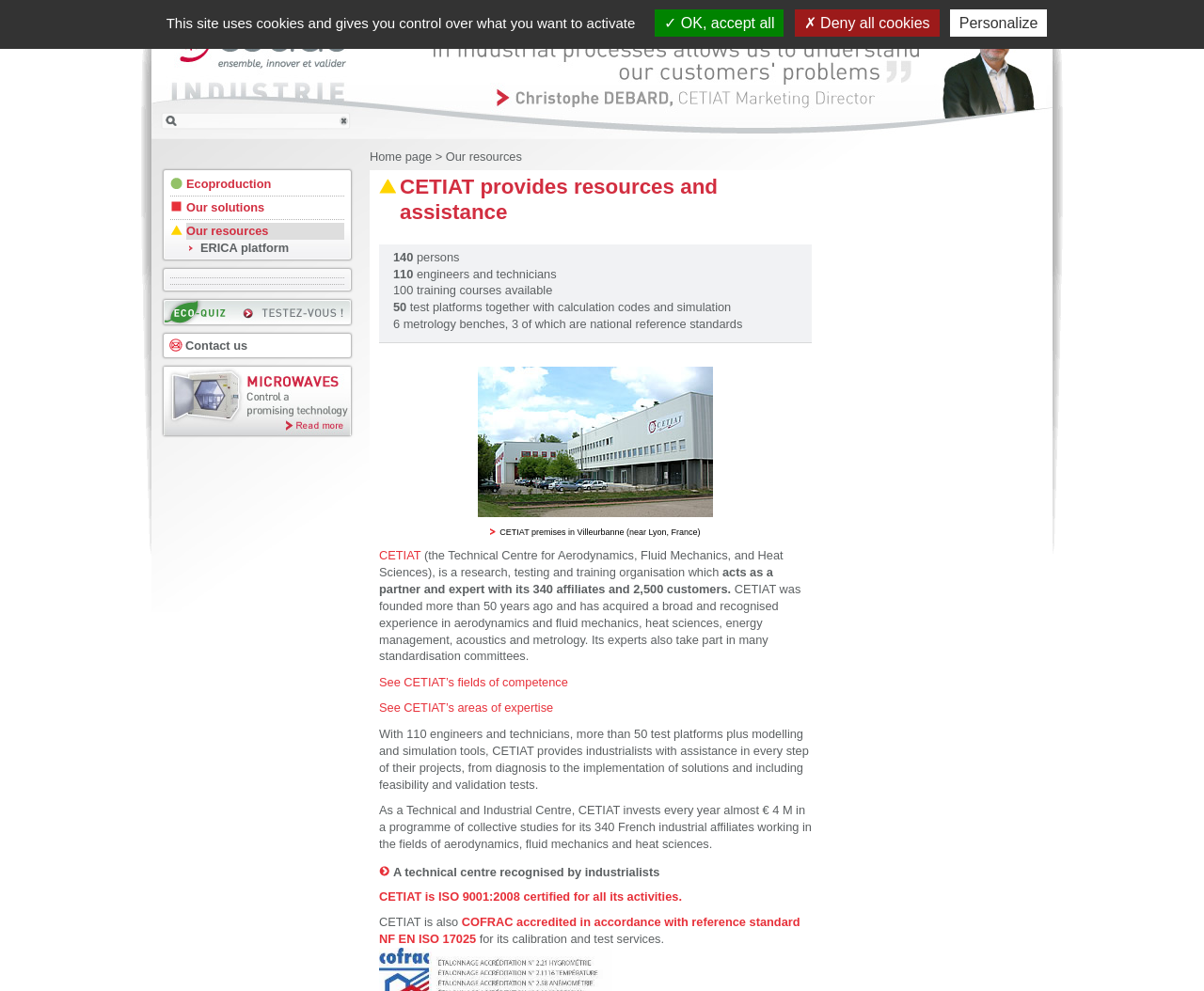What is the name of the platform mentioned on the webpage?
Answer the question with just one word or phrase using the image.

ERICA platform